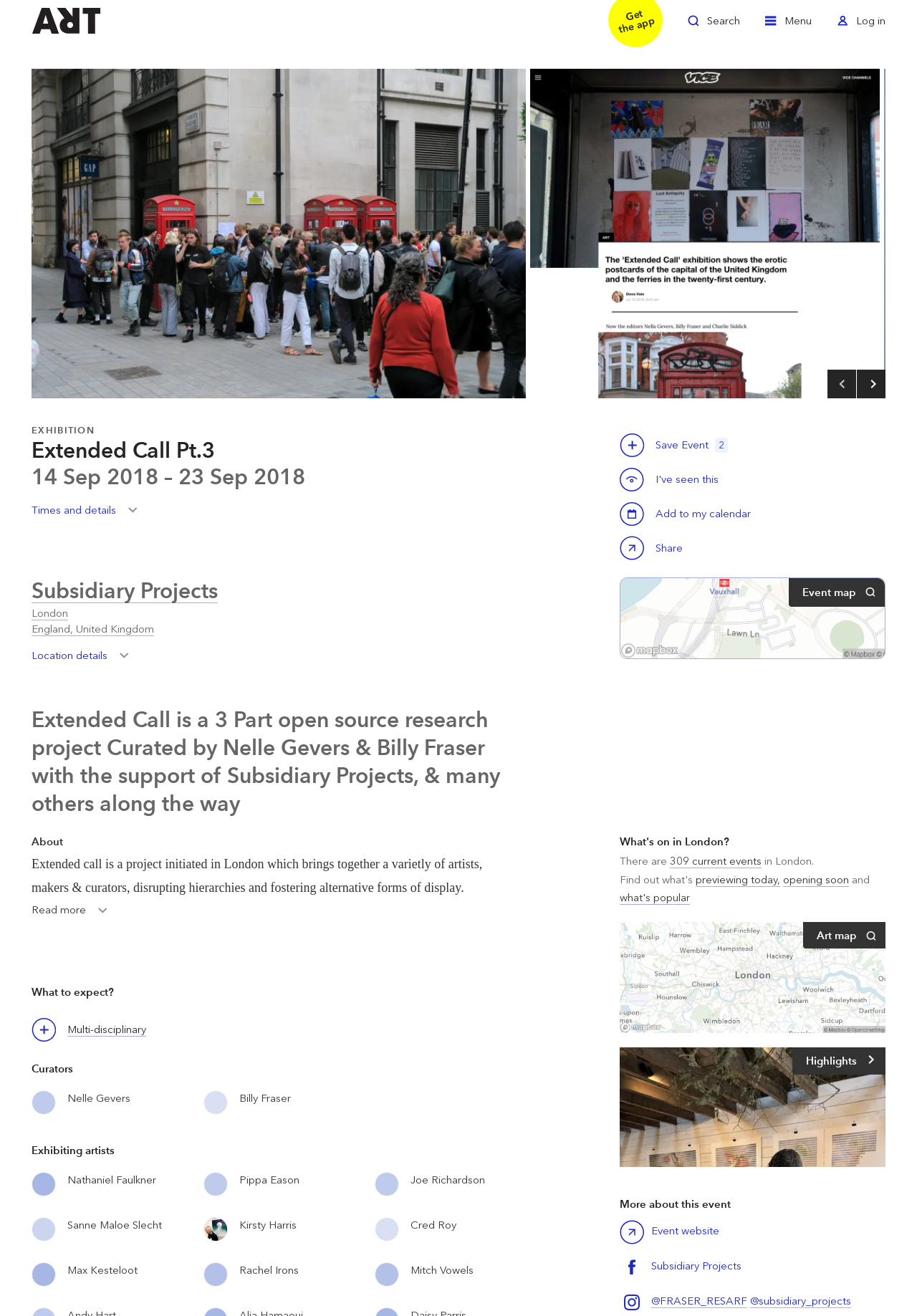Summarize the contents and layout of the webpage in detail.

The webpage is an exhibition page for "Extended Call Pt.3" at Subsidiary Projects in London. At the top, there are three links: "Welcome to ArtRabbit", "Toggle Search", and "Toggle Menu", followed by a "Toggle Log in" link. Below these links, there are two images, "Extended Call Pt.1 PV" and "Extended Call for Vice", with "Zoom in" links next to each image.

The main content of the page is divided into sections. The first section has a heading "EXHIBITION" and provides details about the exhibition, including the title "Extended Call Pt.3", dates "14 Sep 2018 – 23 Sep 2018", and buttons to toggle times and details, save the event, and share the event.

The next section is about the location, Subsidiary Projects, with a link to the location and a button to toggle location details. There is also an event map.

Below this, there is a description of the exhibition, "Extended Call is a 3 Part open source research project Curated by Nelle Gevers & Billy Fraser with the support of Subsidiary Projects, & many others along the way". This is followed by a section about the project, which includes a heading "About" and a paragraph of text describing the project.

The next section is "What to expect?" with a link to "Multi-disciplinary". This is followed by a section about the curators, Nelle Gevers and Billy Fraser, with links to their profiles and buttons to save or follow them.

The "Exhibiting artists" section lists several artists, including Nathaniel Faulkner, Pippa Eason, Joe Richardson, Sanne Maloe Slecht, Kirsty Harris, Cred Roy, Max Kesteloot, Rachel Irons, and Mitch Vowels, with links to their profiles and buttons to save or follow them.

At the bottom of the page, there is a section "What's on in London?" with a link to "What's on in London?" and a description of the number of current events in London.